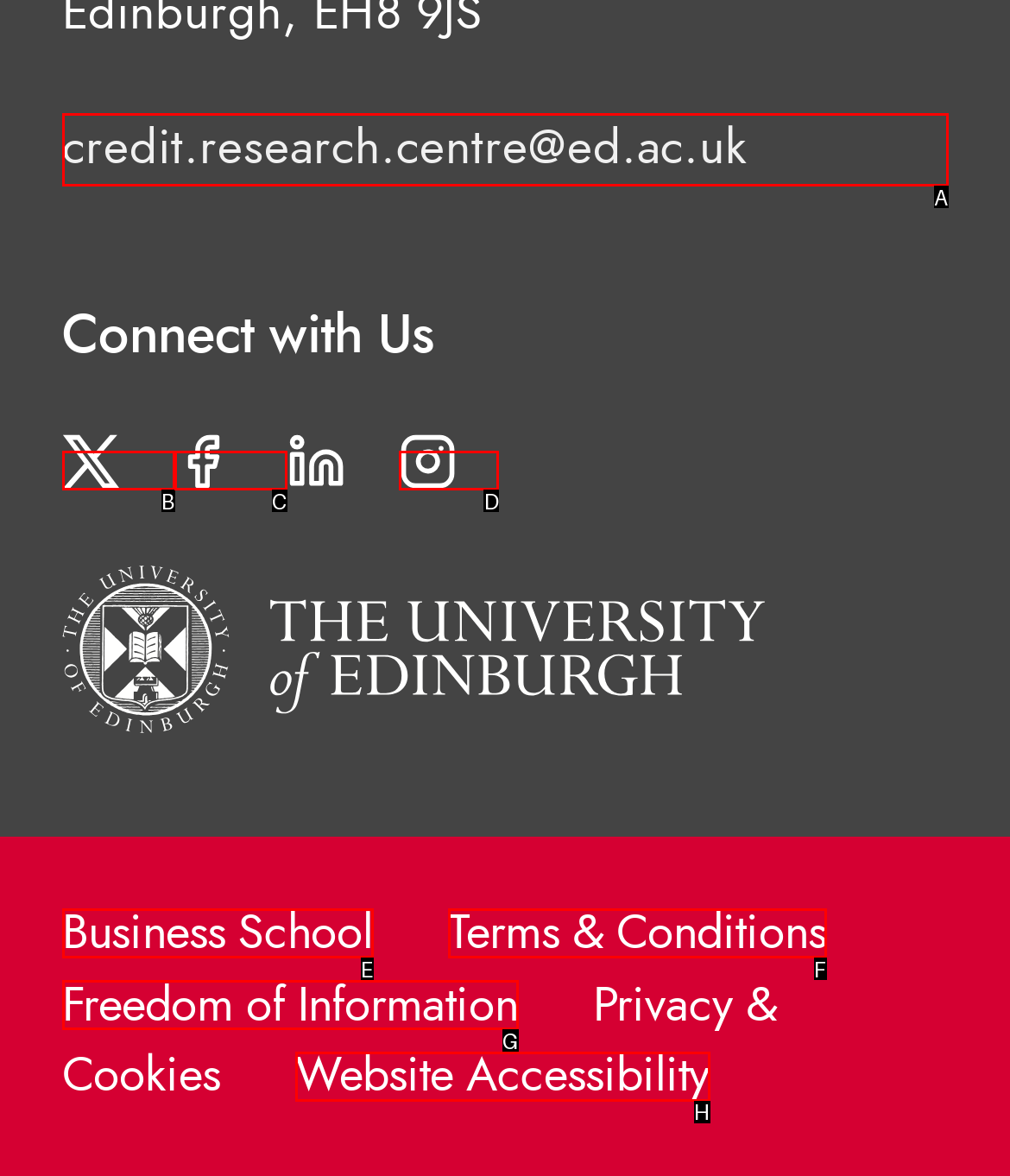Determine the HTML element that best matches this description: biomass from the given choices. Respond with the corresponding letter.

None